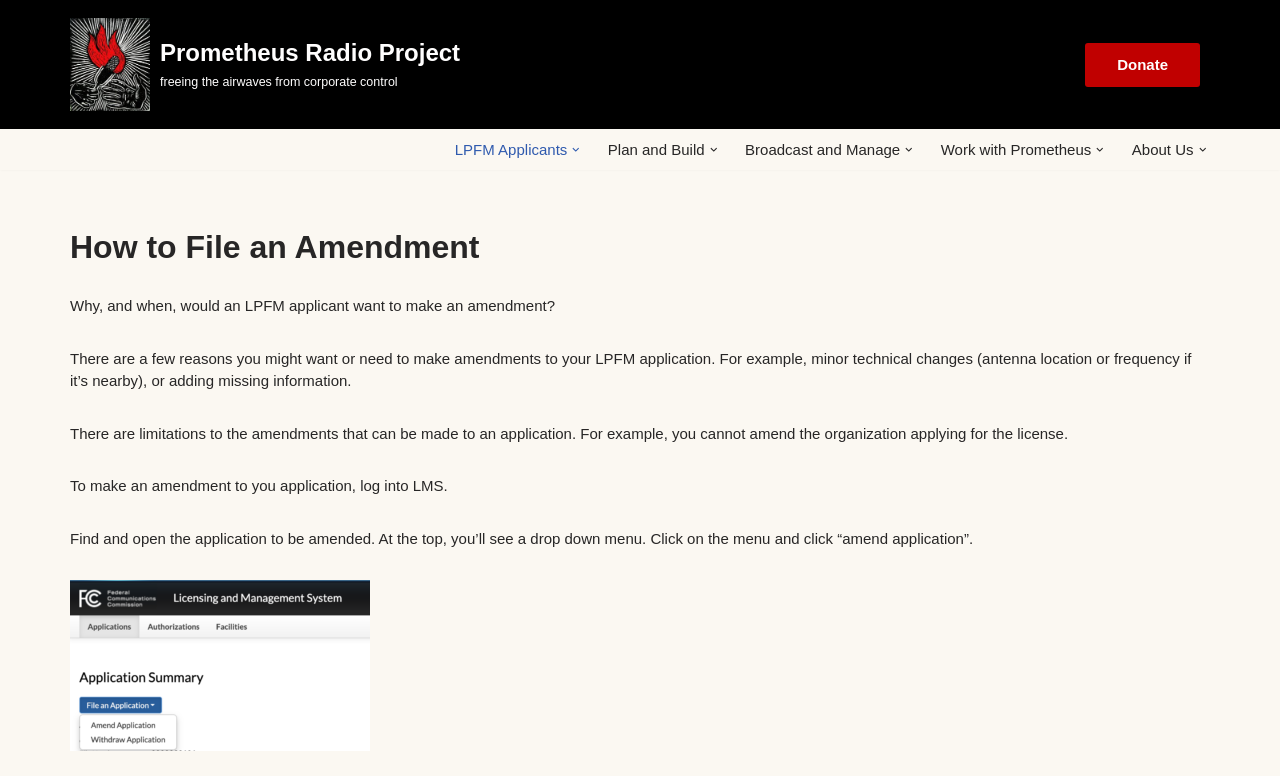Give a concise answer using one word or a phrase to the following question:
What is the limitation of amendments to an LPFM application?

cannot amend the organization applying for the license